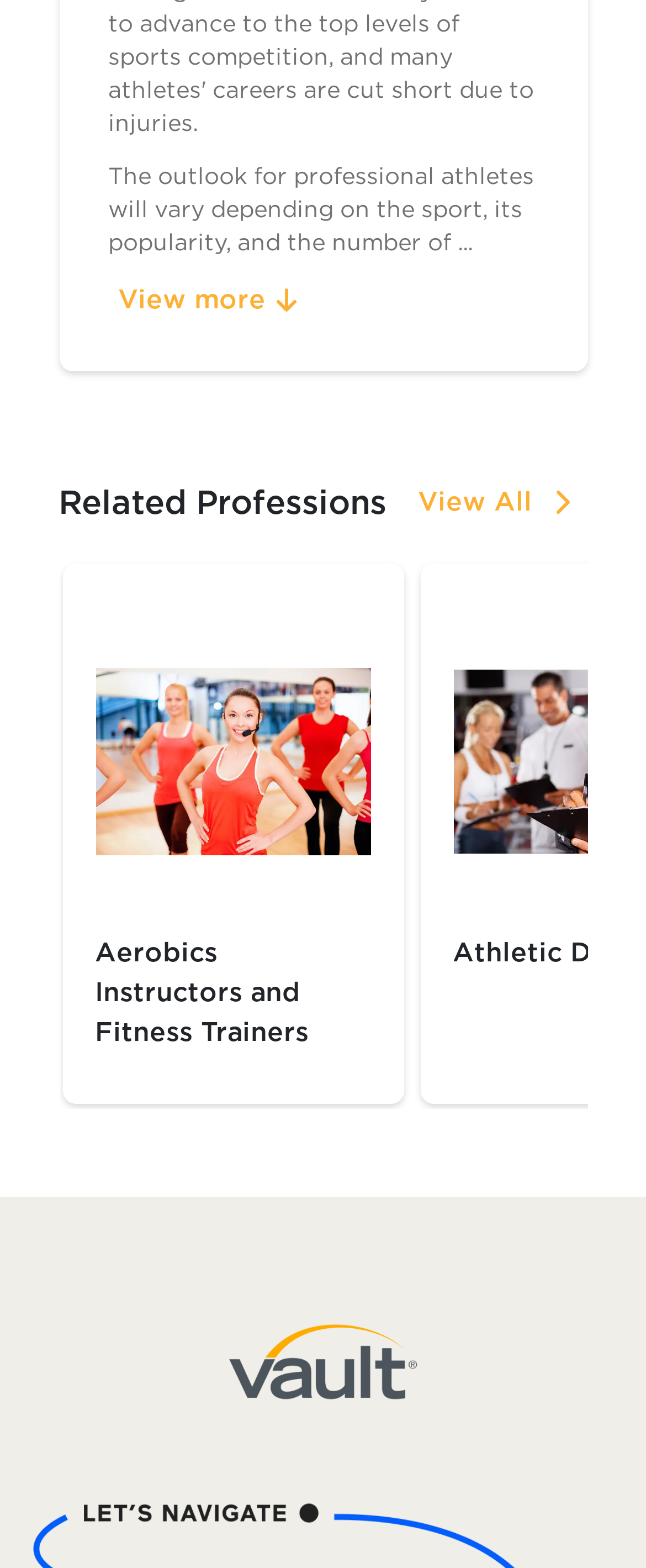How many elements are there in the 'Related Professions' section?
Please give a detailed and elaborate explanation in response to the question.

I counted the number of elements under the heading element 'Related Professions' and found two elements: a link element 'View All' and a group element '1 / 27'.